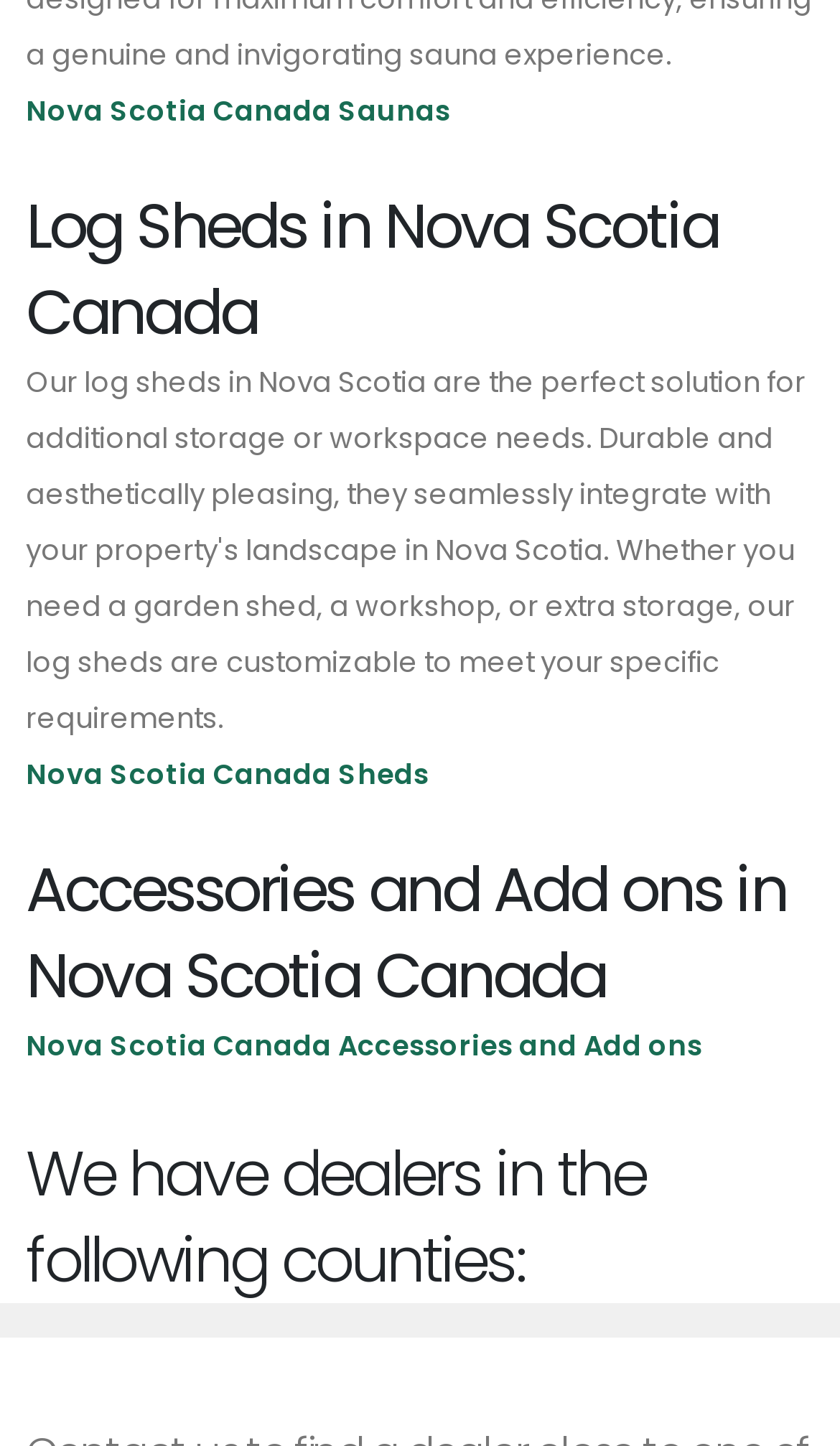Find the coordinates for the bounding box of the element with this description: "Nova Scotia Canada Sheds".

[0.031, 0.522, 0.51, 0.551]